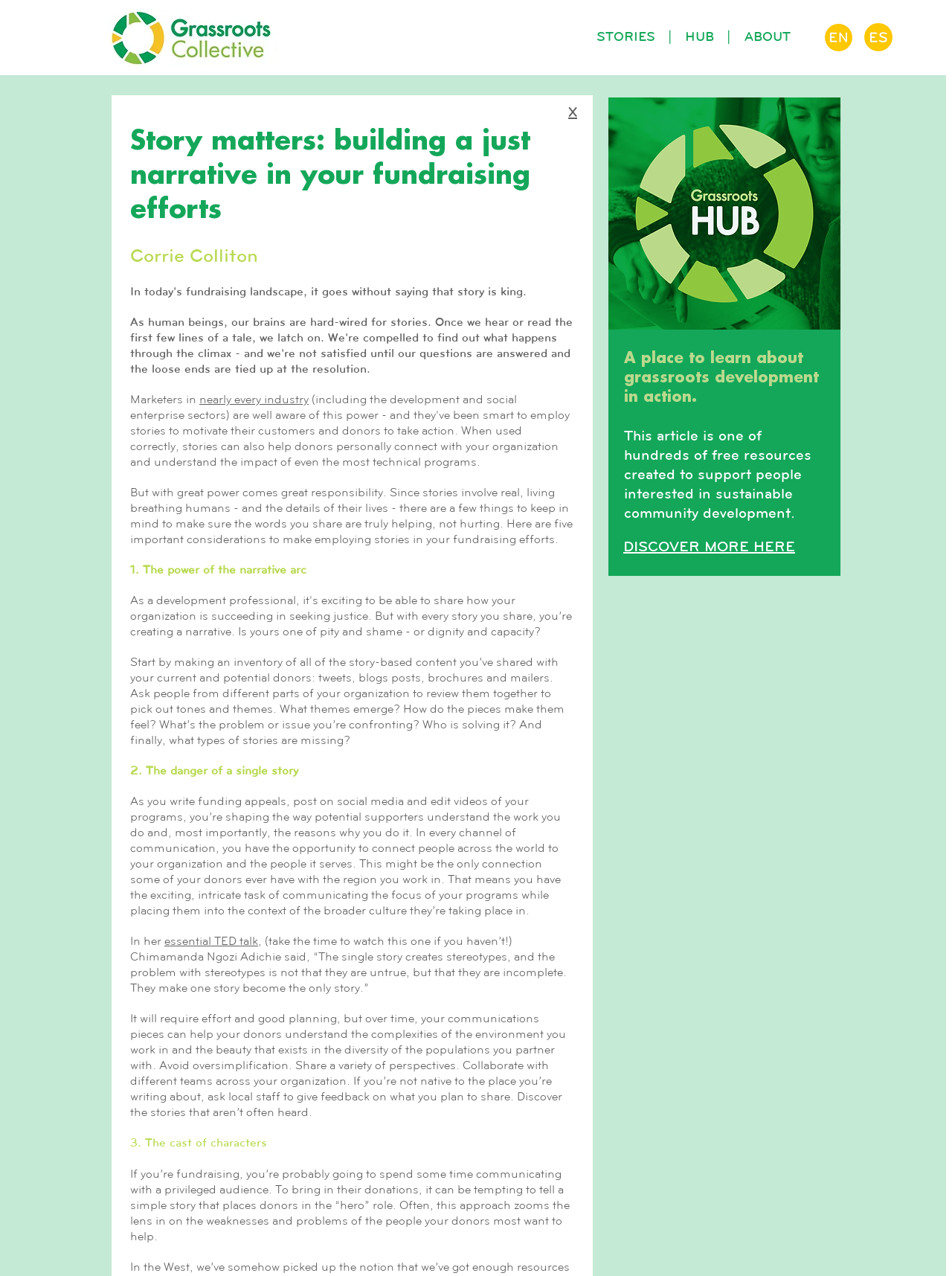What is the main topic of the article?
Using the image, elaborate on the answer with as much detail as possible.

The main topic of the article is about the importance of storytelling in fundraising efforts, specifically in the context of NGOs and non-profit organizations. The article provides guidance on how to effectively use storytelling to engage with potential donors.